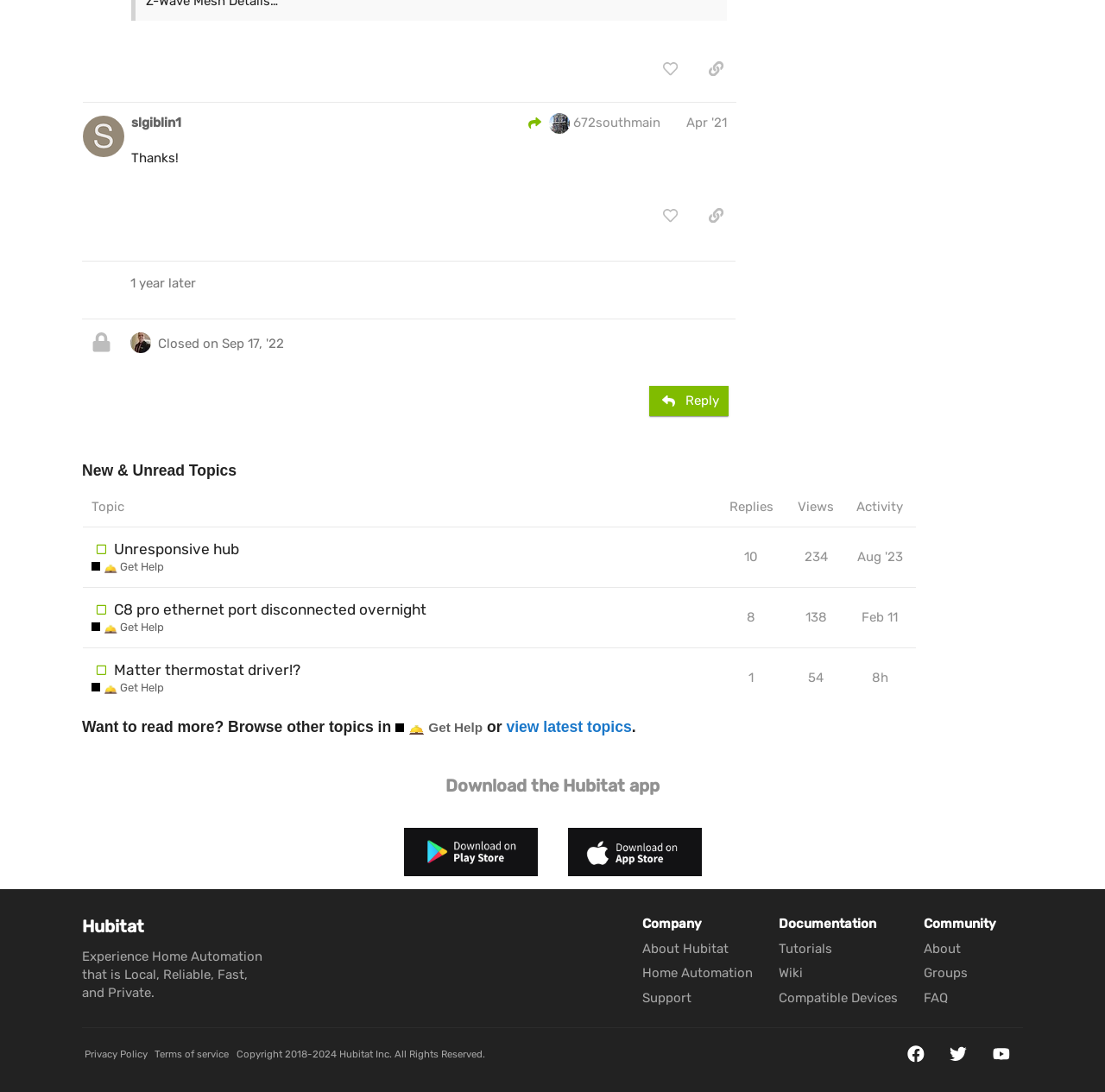Please determine the bounding box coordinates of the section I need to click to accomplish this instruction: "download the Hubitat app".

[0.403, 0.71, 0.597, 0.729]